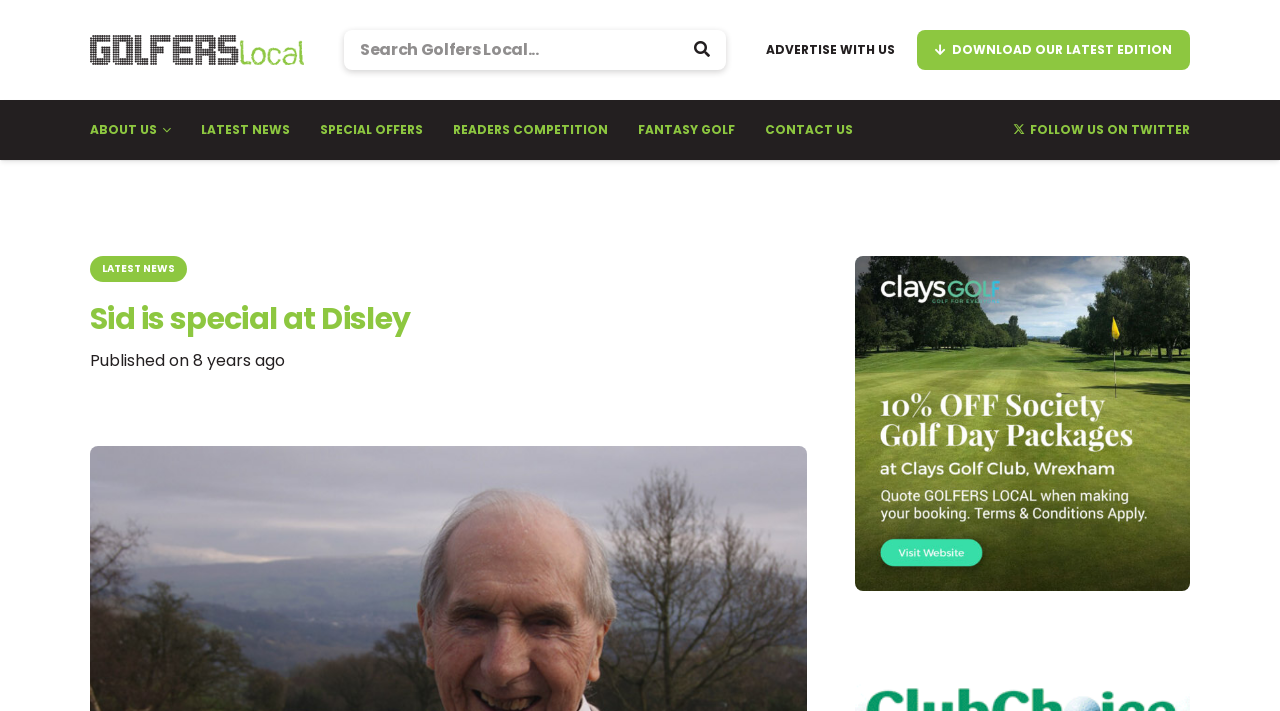Indicate the bounding box coordinates of the element that must be clicked to execute the instruction: "Visit Radiocriconline homepage". The coordinates should be given as four float numbers between 0 and 1, i.e., [left, top, right, bottom].

None